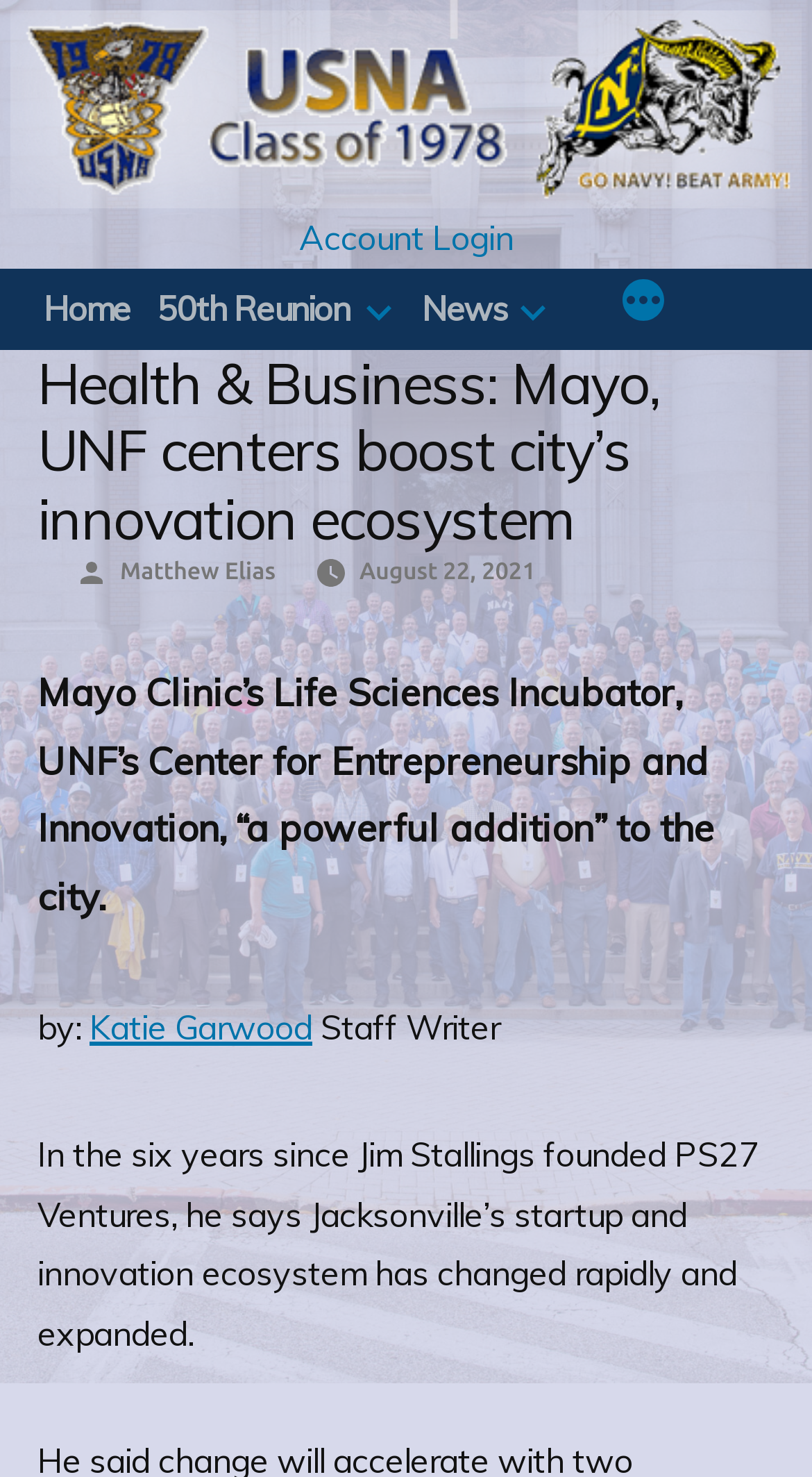Identify the bounding box for the given UI element using the description provided. Coordinates should be in the format (top-left x, top-left y, bottom-right x, bottom-right y) and must be between 0 and 1. Here is the description: Dr Farah Alam-Mirza

None